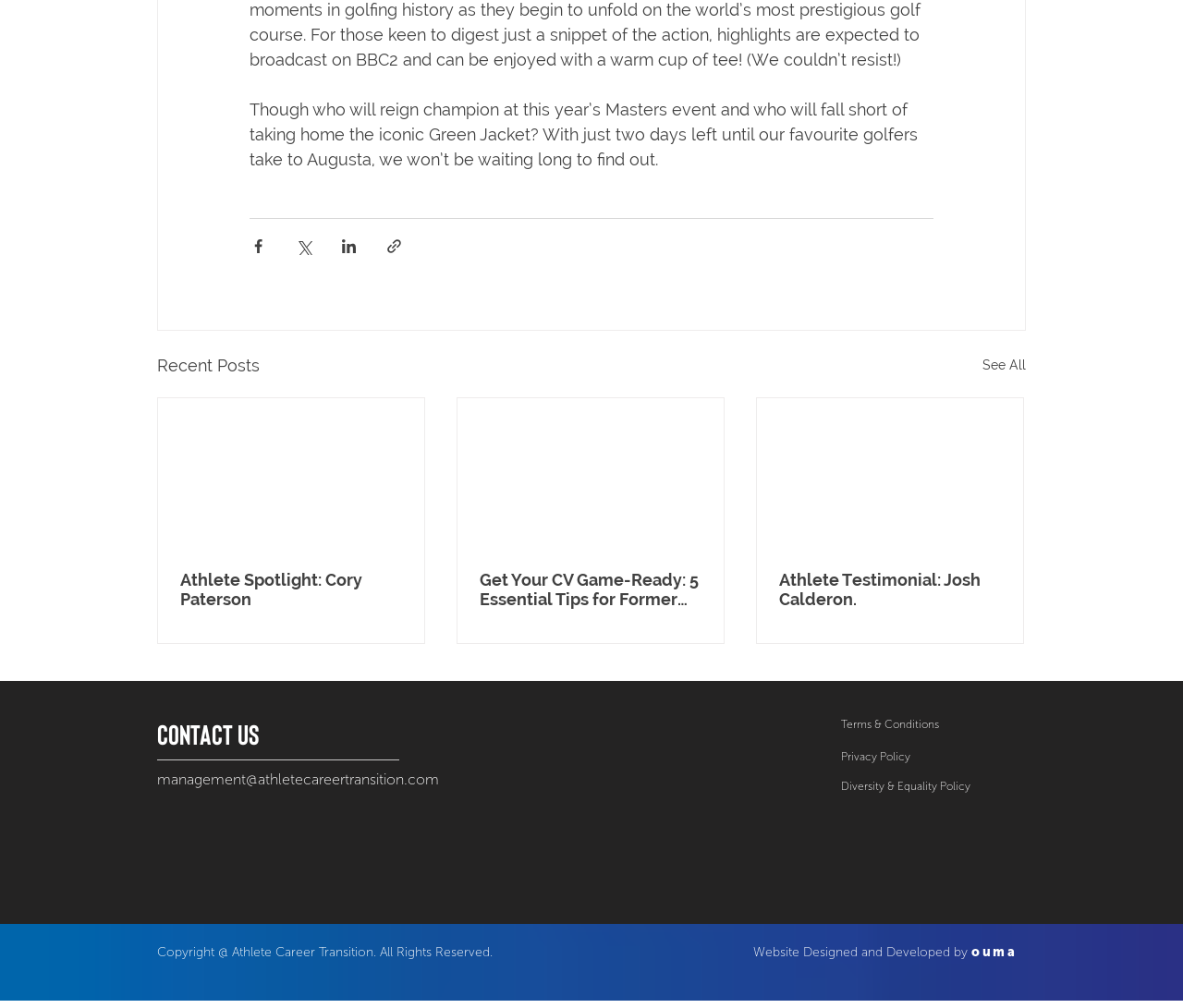Based on the image, give a detailed response to the question: What is the background image of the webpage?

The image element with ID 266 has a description 'ACT Gradient Background.jpg', which suggests that it is the background image of the webpage.